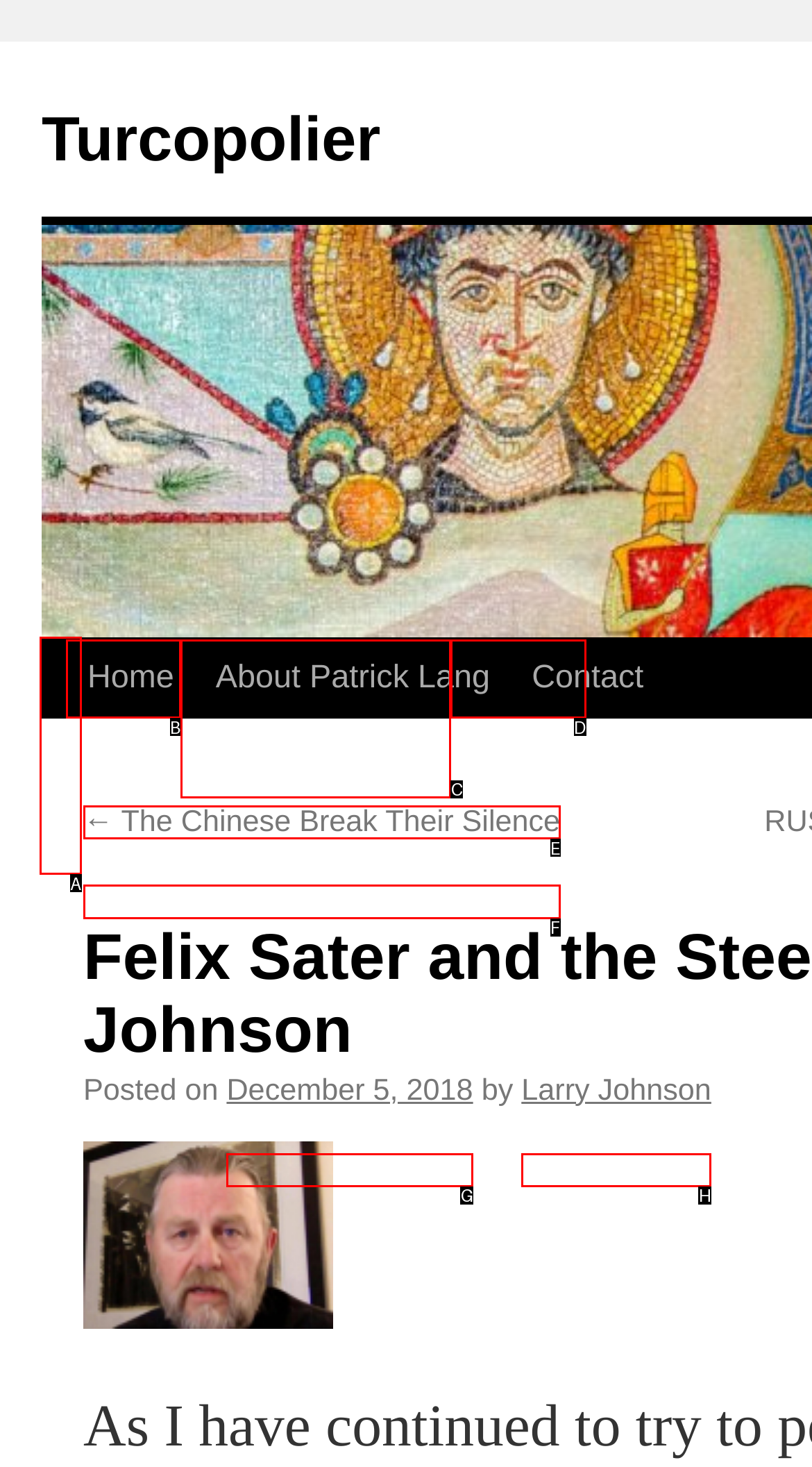Indicate the HTML element that should be clicked to perform the task: view previous post Reply with the letter corresponding to the chosen option.

E